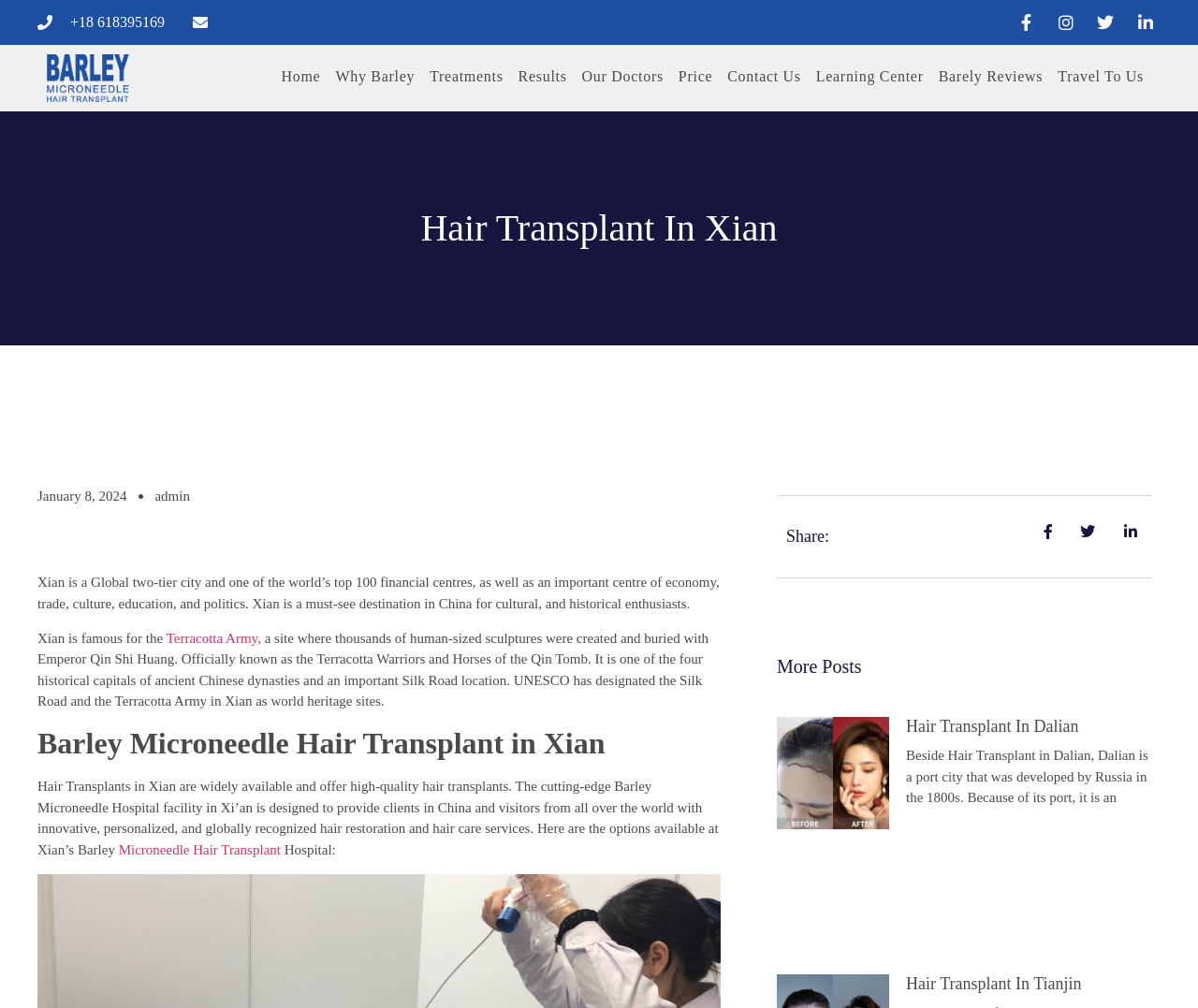Please specify the bounding box coordinates of the clickable section necessary to execute the following command: "Click the 'Home' link".

[0.229, 0.054, 0.274, 0.099]